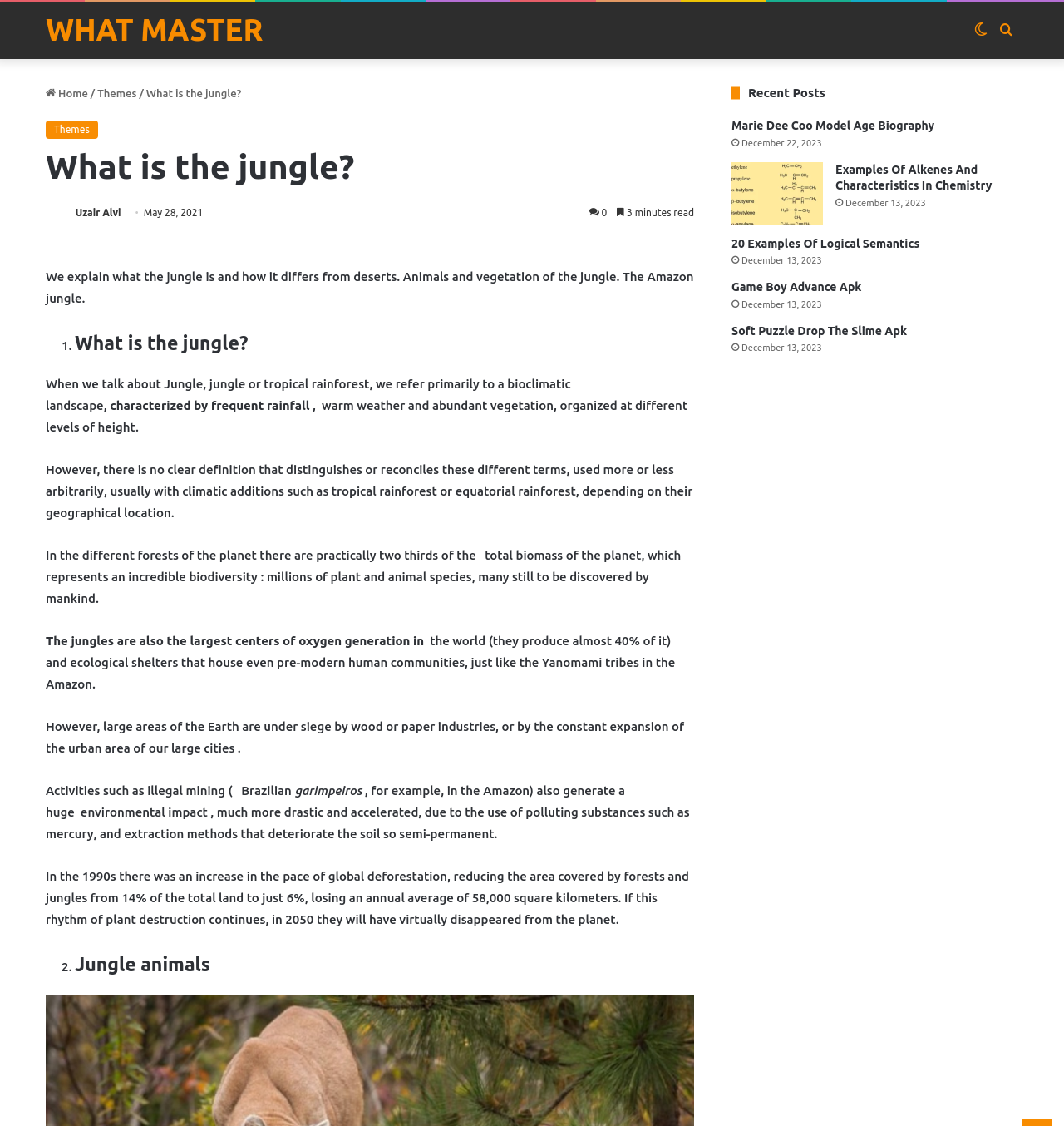Please identify the bounding box coordinates of the element's region that needs to be clicked to fulfill the following instruction: "Search for something". The bounding box coordinates should consist of four float numbers between 0 and 1, i.e., [left, top, right, bottom].

[0.934, 0.002, 0.957, 0.052]